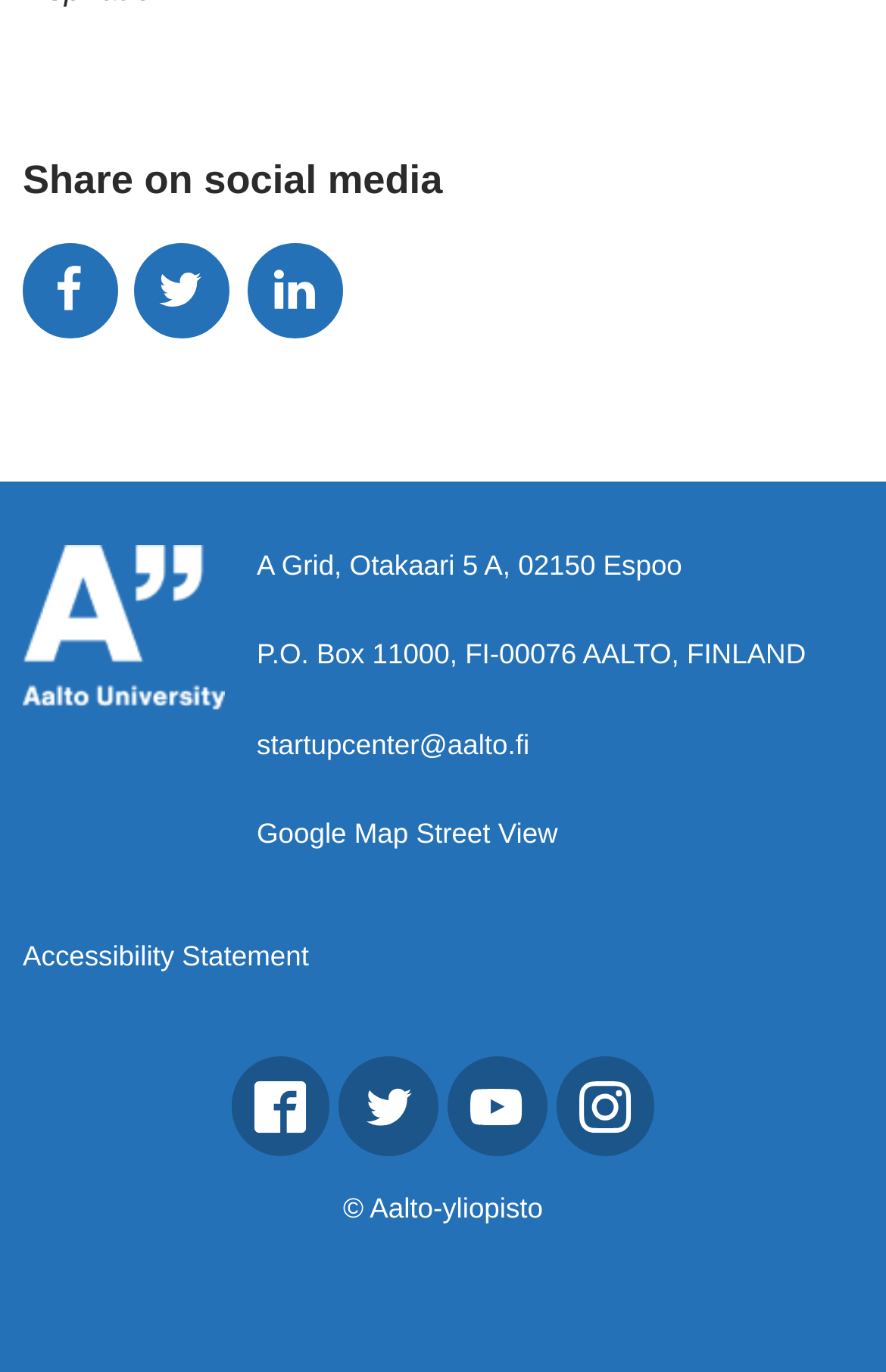What is the email address of Aalto Startup Center? Examine the screenshot and reply using just one word or a brief phrase.

startupcenter@aalto.fi